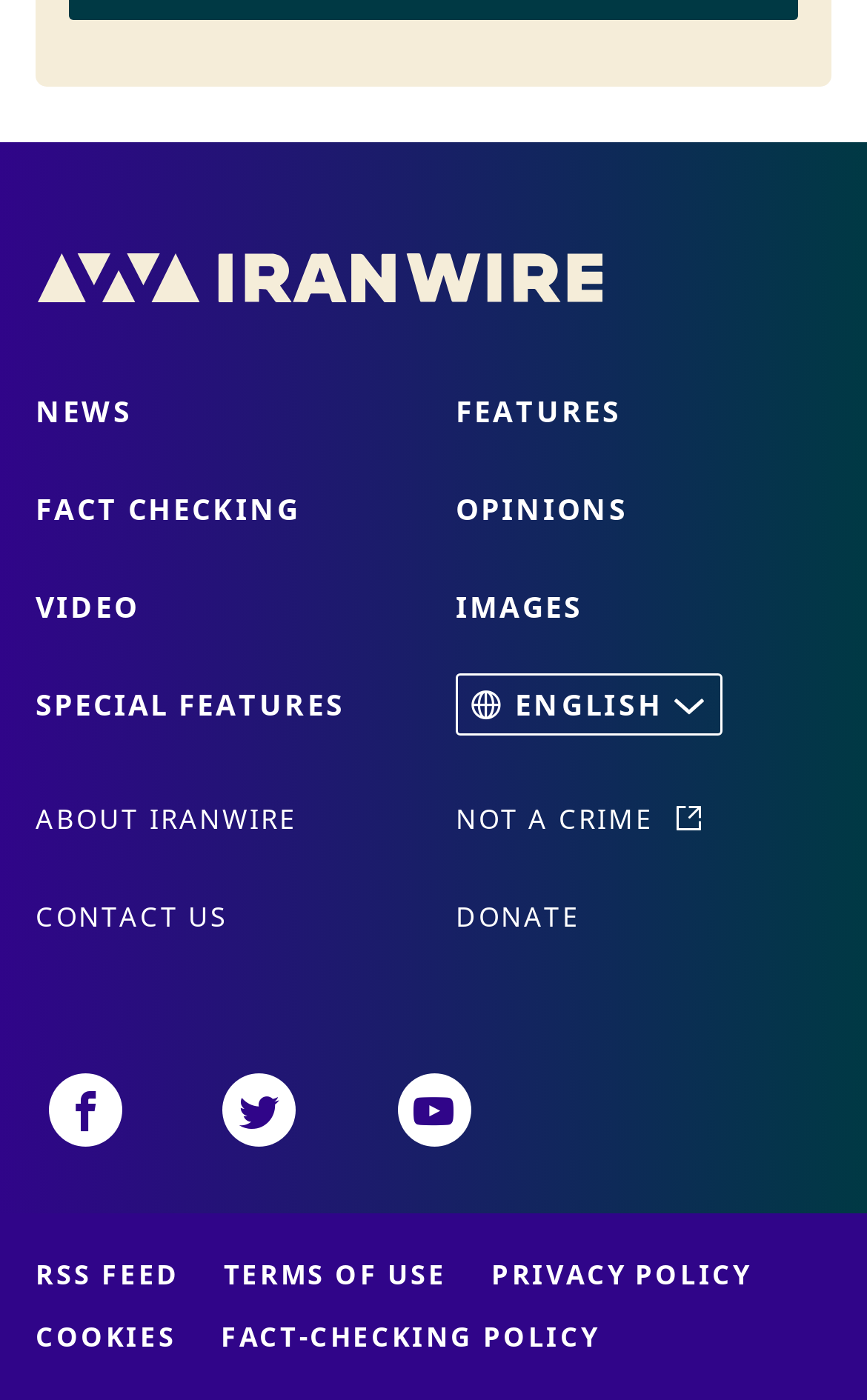Locate the bounding box coordinates of the area you need to click to fulfill this instruction: 'Visit youtube channel'. The coordinates must be in the form of four float numbers ranging from 0 to 1: [left, top, right, bottom].

[0.458, 0.767, 0.542, 0.819]